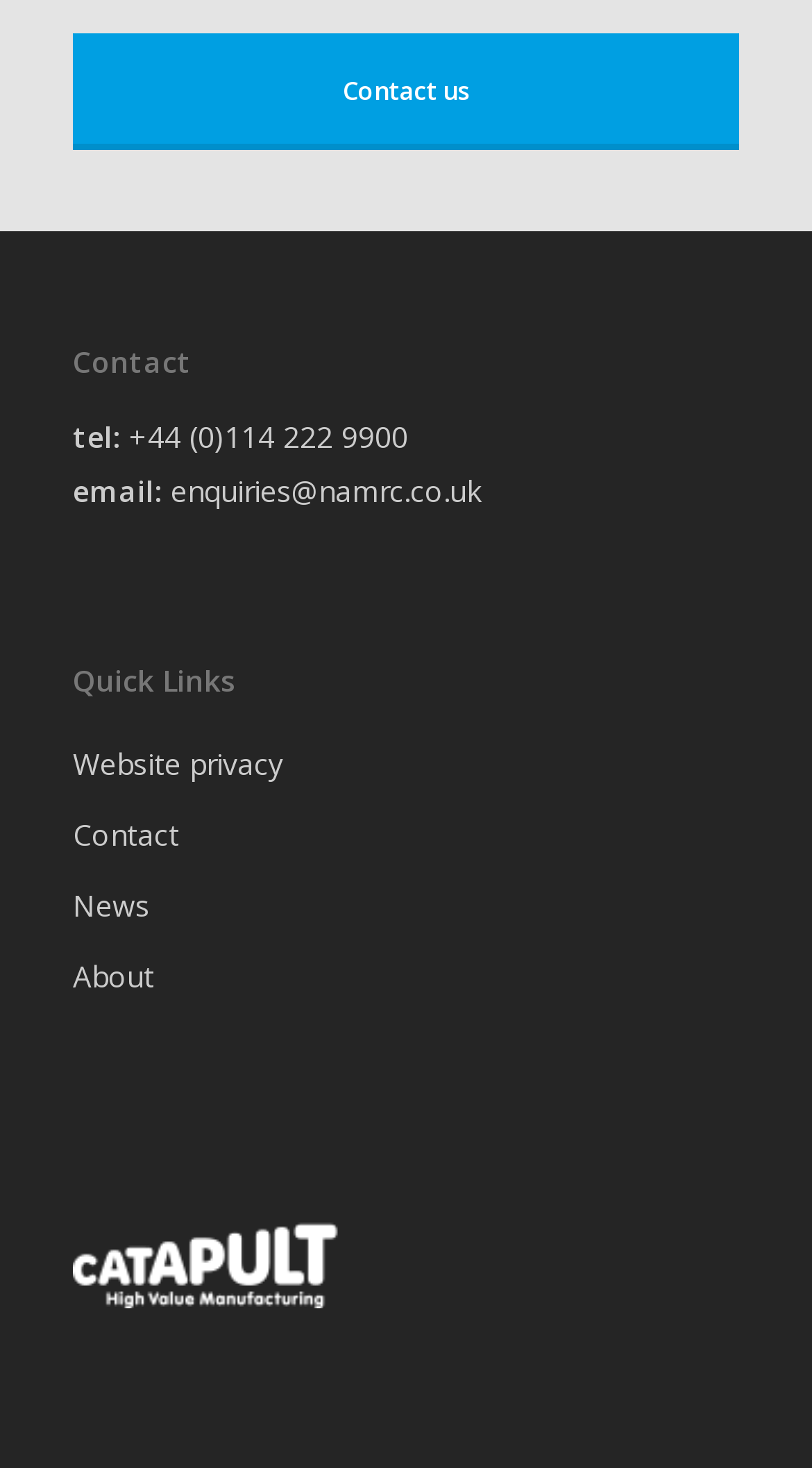Use a single word or phrase to answer the question: What is the position of the 'Contact us' link?

Top left